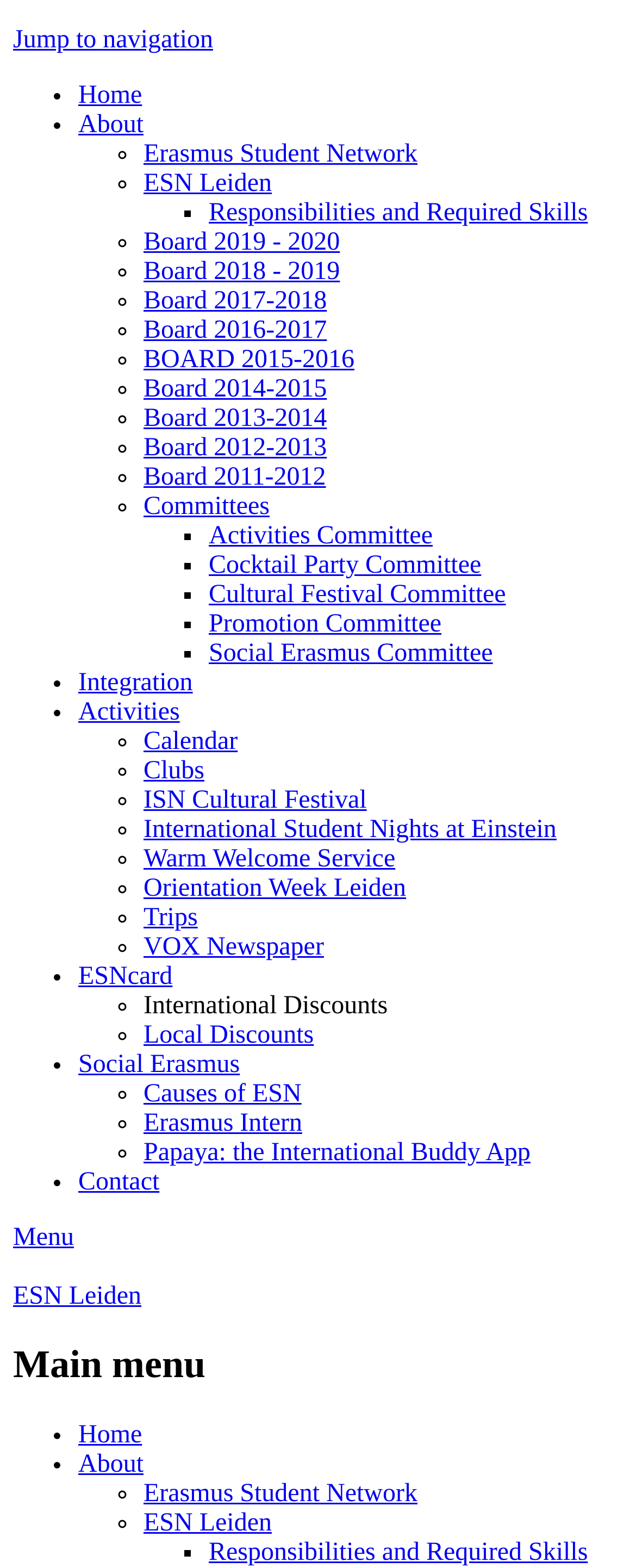Please specify the bounding box coordinates of the area that should be clicked to accomplish the following instruction: "Click on Home". The coordinates should consist of four float numbers between 0 and 1, i.e., [left, top, right, bottom].

[0.123, 0.052, 0.223, 0.07]